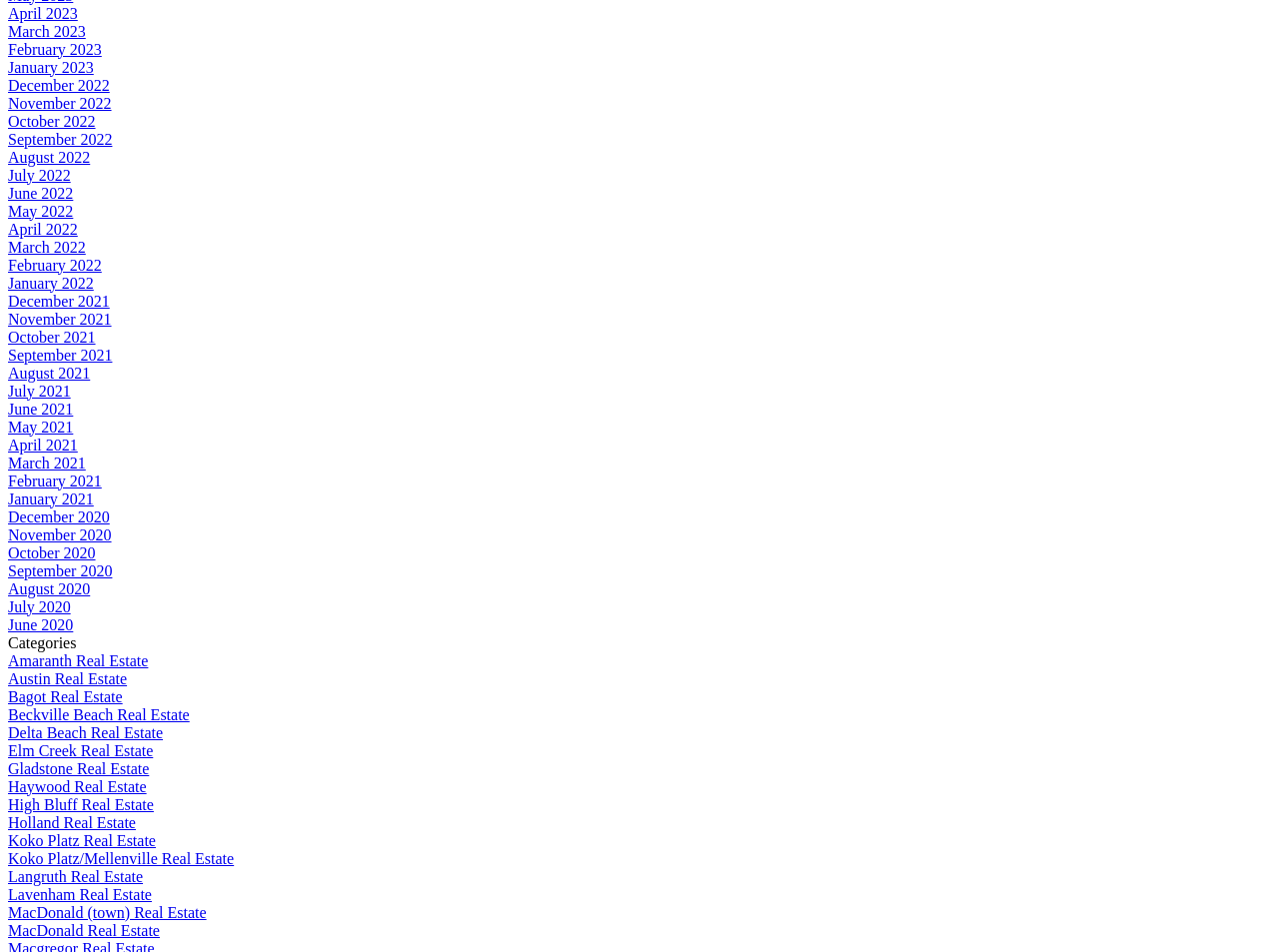Can you find the bounding box coordinates for the element to click on to achieve the instruction: "Browse Amaranth Real Estate"?

[0.006, 0.685, 0.116, 0.703]